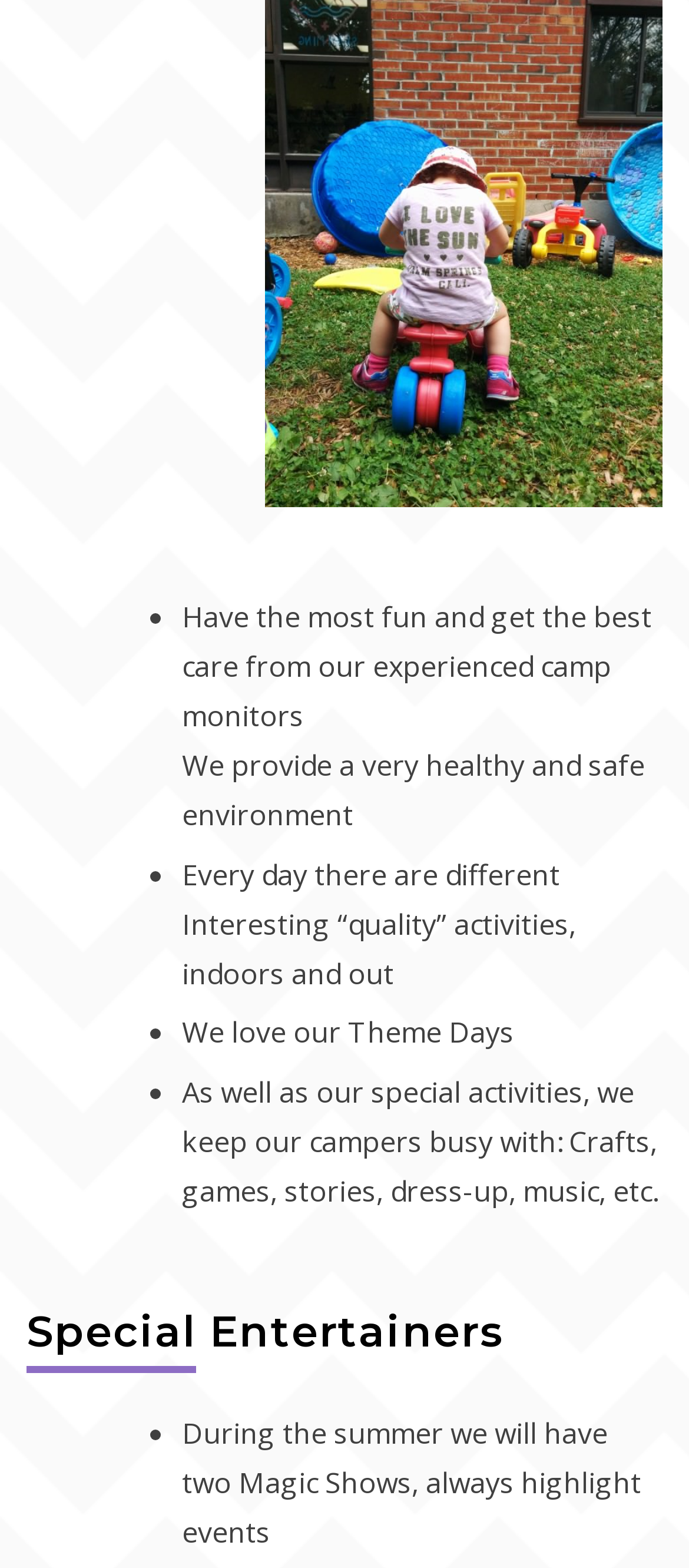Find the bounding box coordinates for the UI element that matches this description: "Français".

[0.041, 0.16, 0.959, 0.209]